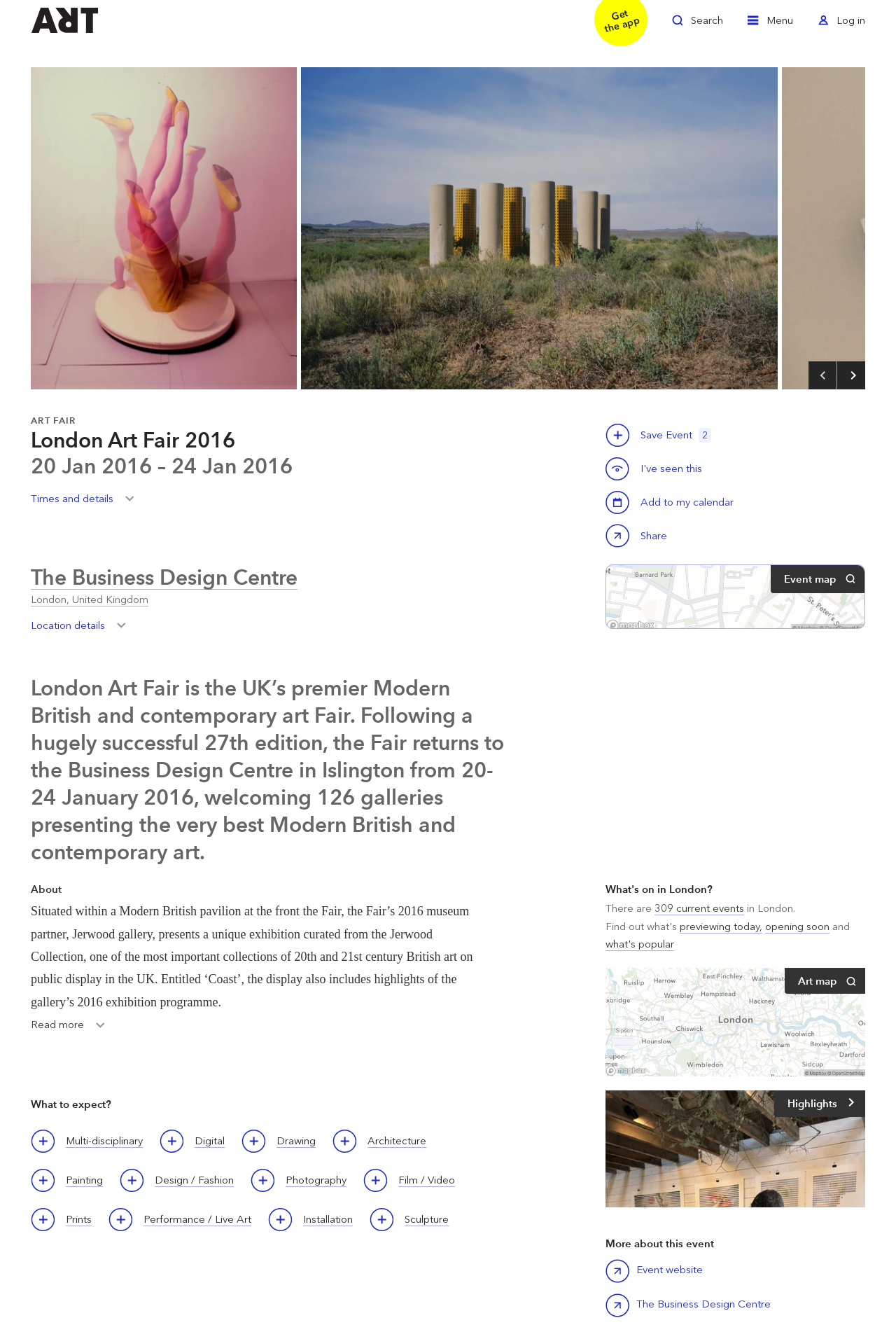Find the bounding box coordinates of the clickable region needed to perform the following instruction: "Read more about the event". The coordinates should be provided as four float numbers between 0 and 1, i.e., [left, top, right, bottom].

[0.034, 0.767, 0.125, 0.788]